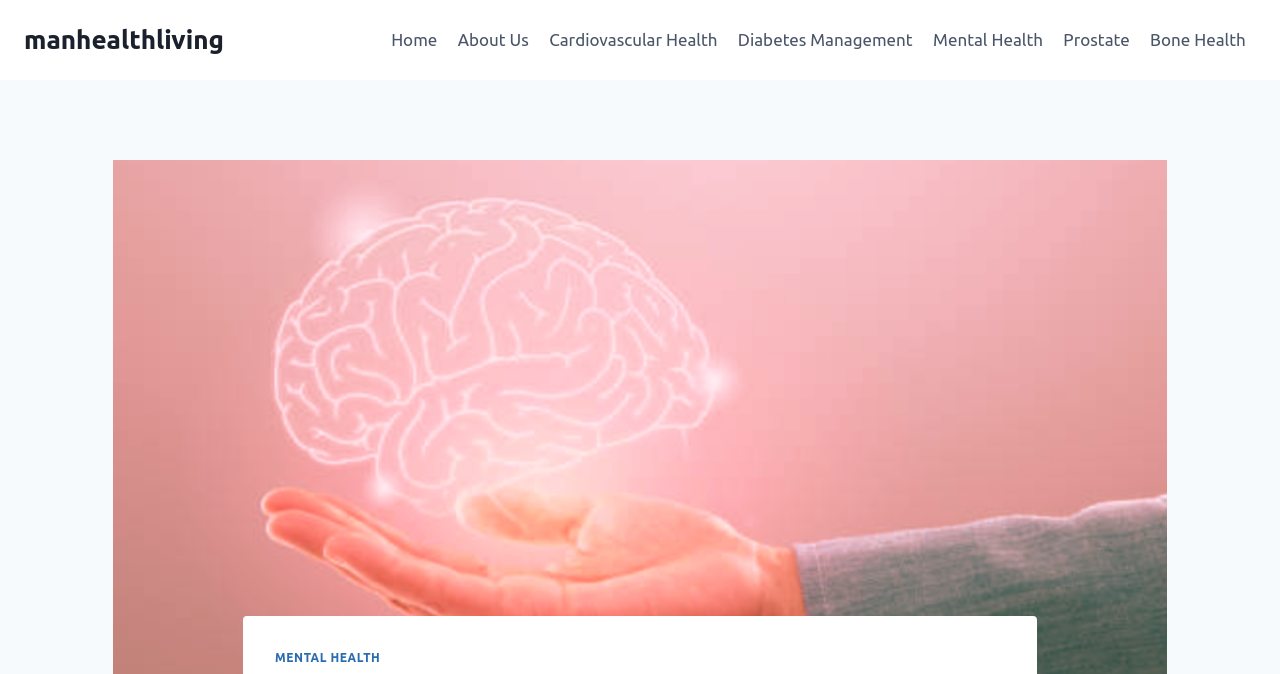How many links are in the primary navigation?
Answer with a single word or phrase, using the screenshot for reference.

8